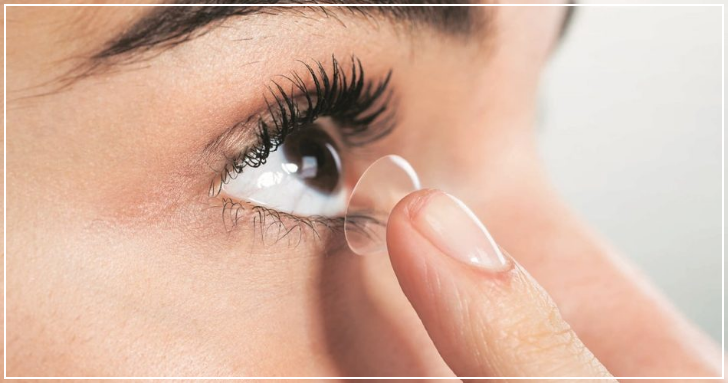Provide a thorough description of the contents of the image.

The image depicts a close-up of a person gently placing a contact lens onto their eye. The focus captures their well-defined eyelashes and the rich color of their iris, highlighting the delicate nature of contact lens application. The fingertip is poised near the lens, demonstrating the careful technique required for this task. This visual serves as a practical illustration aligned with the theme of "Essential Tips for Maintaining Healthy Eyes While Using Contact Lenses," which emphasizes proper lens handling and eye care practices for contact lens users.